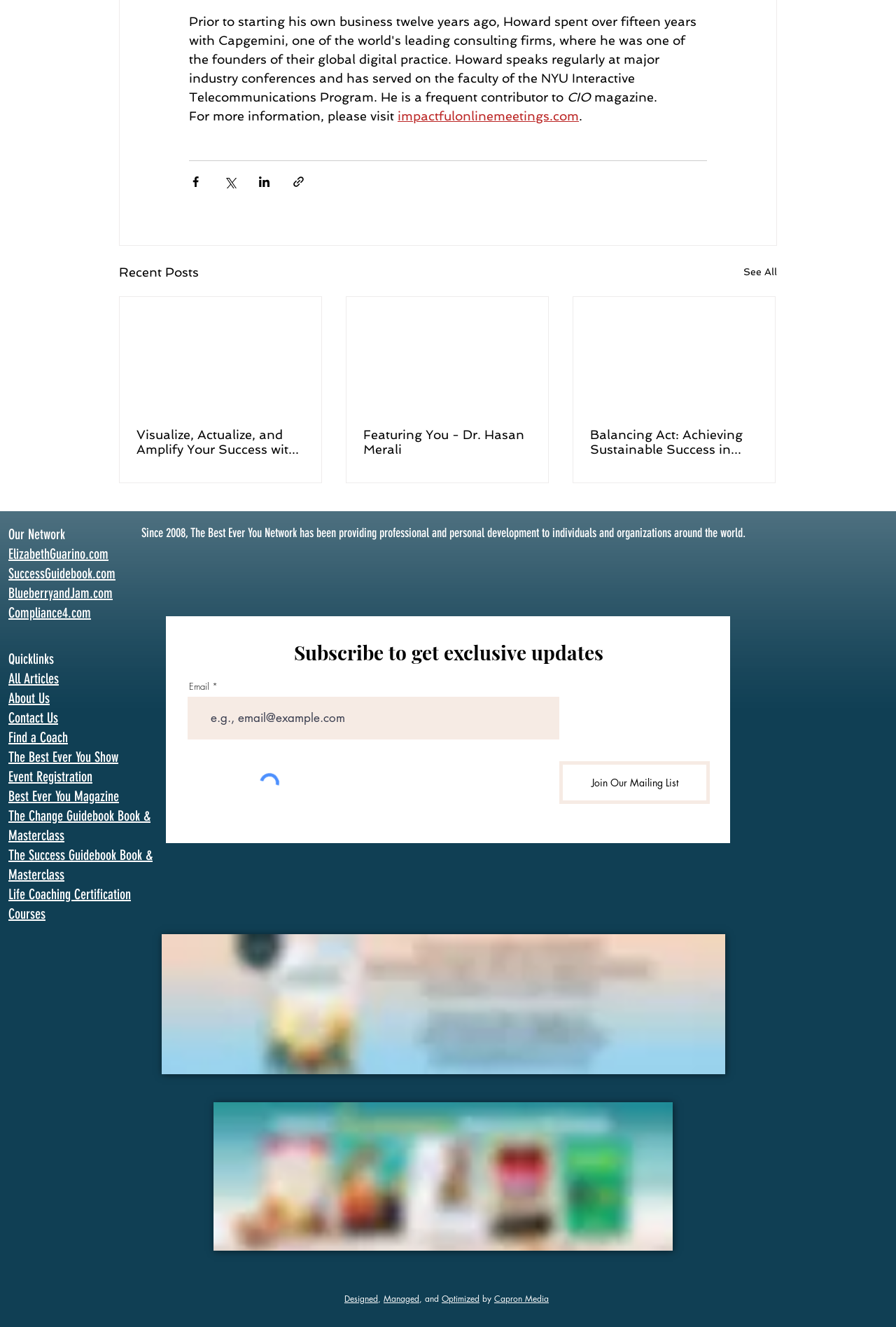Using the webpage screenshot, find the UI element described by The Best Ever You Show. Provide the bounding box coordinates in the format (top-left x, top-left y, bottom-right x, bottom-right y), ensuring all values are floating point numbers between 0 and 1.

[0.009, 0.564, 0.132, 0.577]